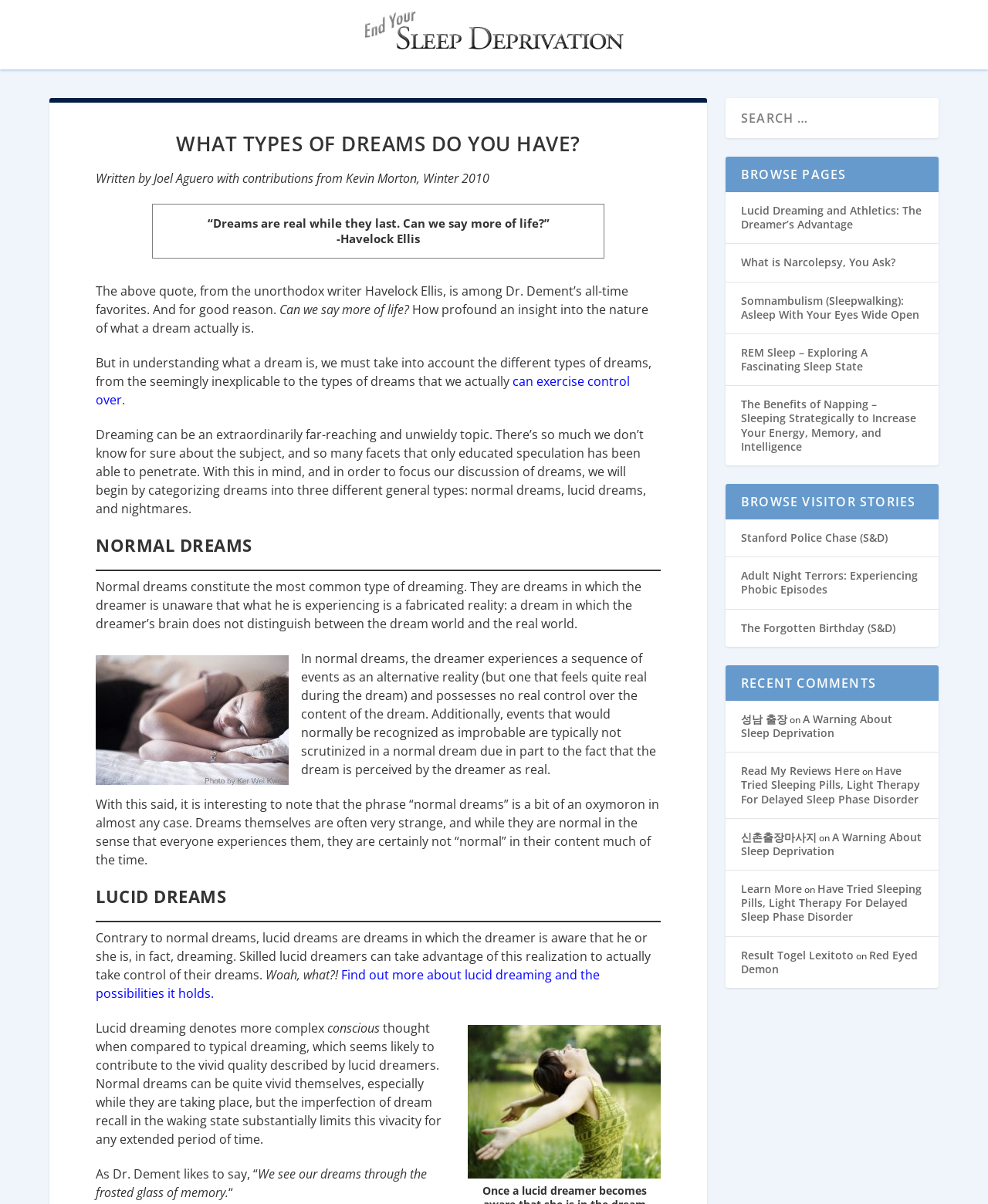Find the bounding box coordinates of the area that needs to be clicked in order to achieve the following instruction: "Browse pages about sleep disorders". The coordinates should be specified as four float numbers between 0 and 1, i.e., [left, top, right, bottom].

[0.75, 0.204, 0.934, 0.216]